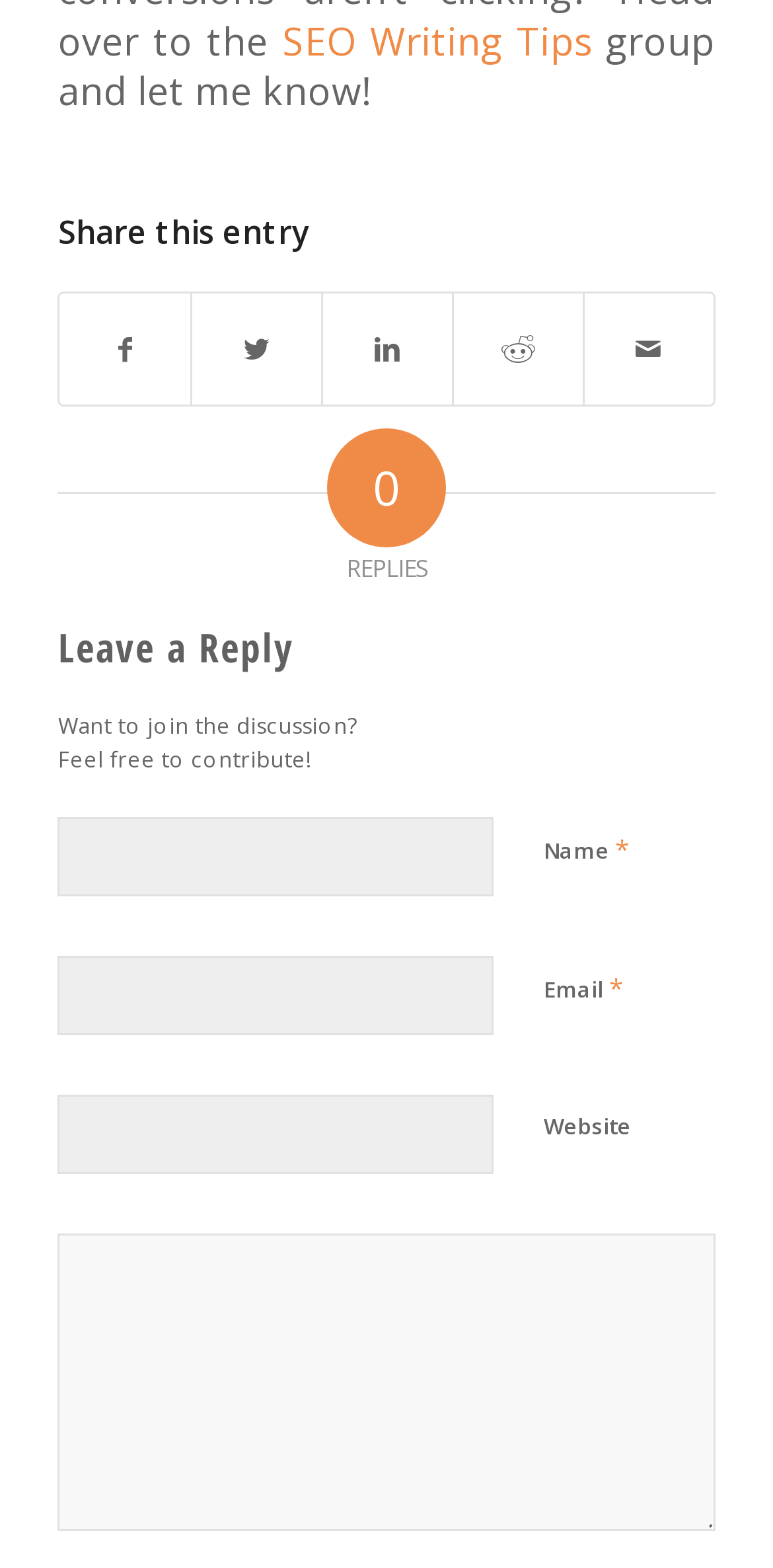How many social media platforms can you share this entry on?
Observe the image and answer the question with a one-word or short phrase response.

5